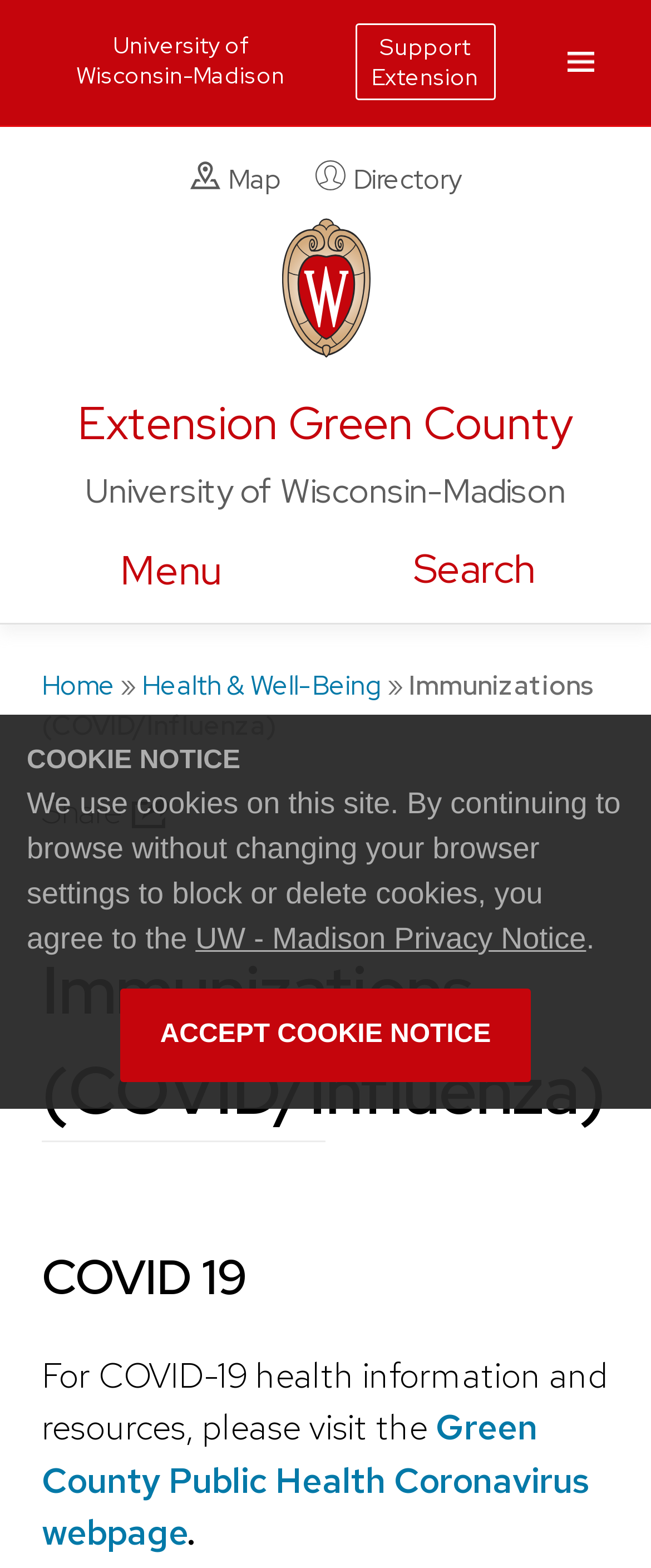How many links are there in the top navigation menu?
Look at the screenshot and respond with a single word or phrase.

5